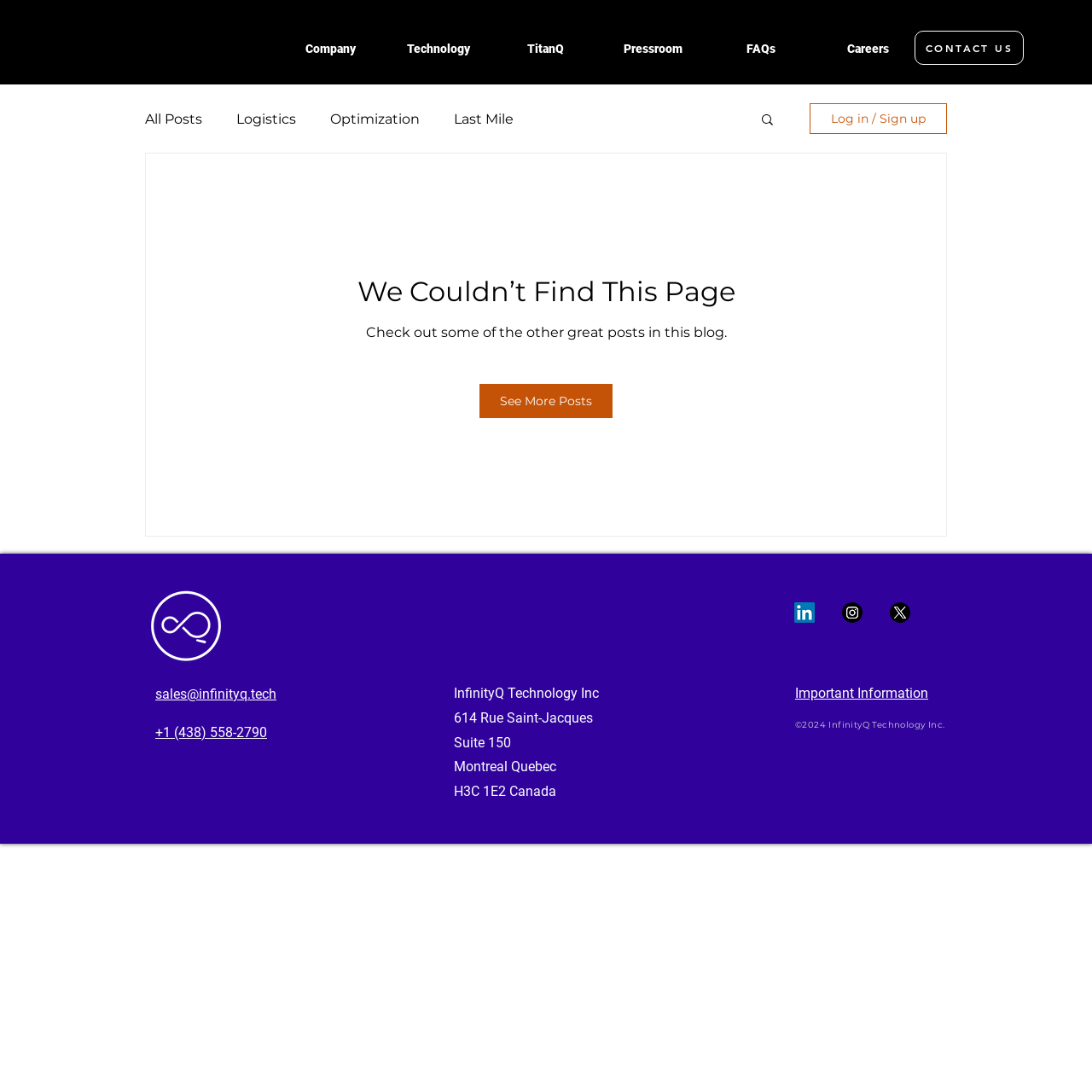Please identify the bounding box coordinates of the region to click in order to complete the given instruction: "Search for something". The coordinates should be four float numbers between 0 and 1, i.e., [left, top, right, bottom].

[0.695, 0.102, 0.71, 0.119]